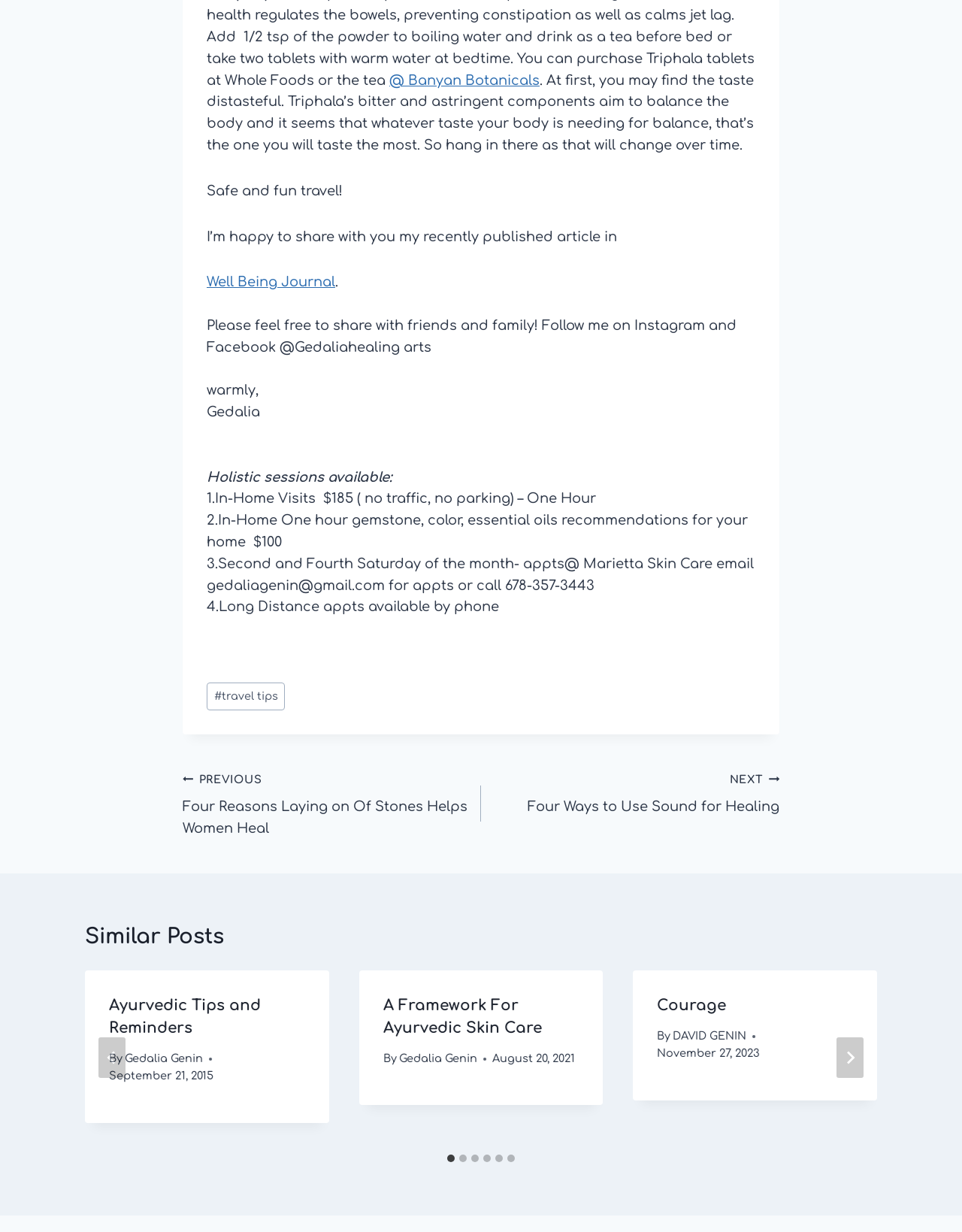Please identify the bounding box coordinates of the area that needs to be clicked to fulfill the following instruction: "Go to the next slide."

[0.87, 0.842, 0.898, 0.875]